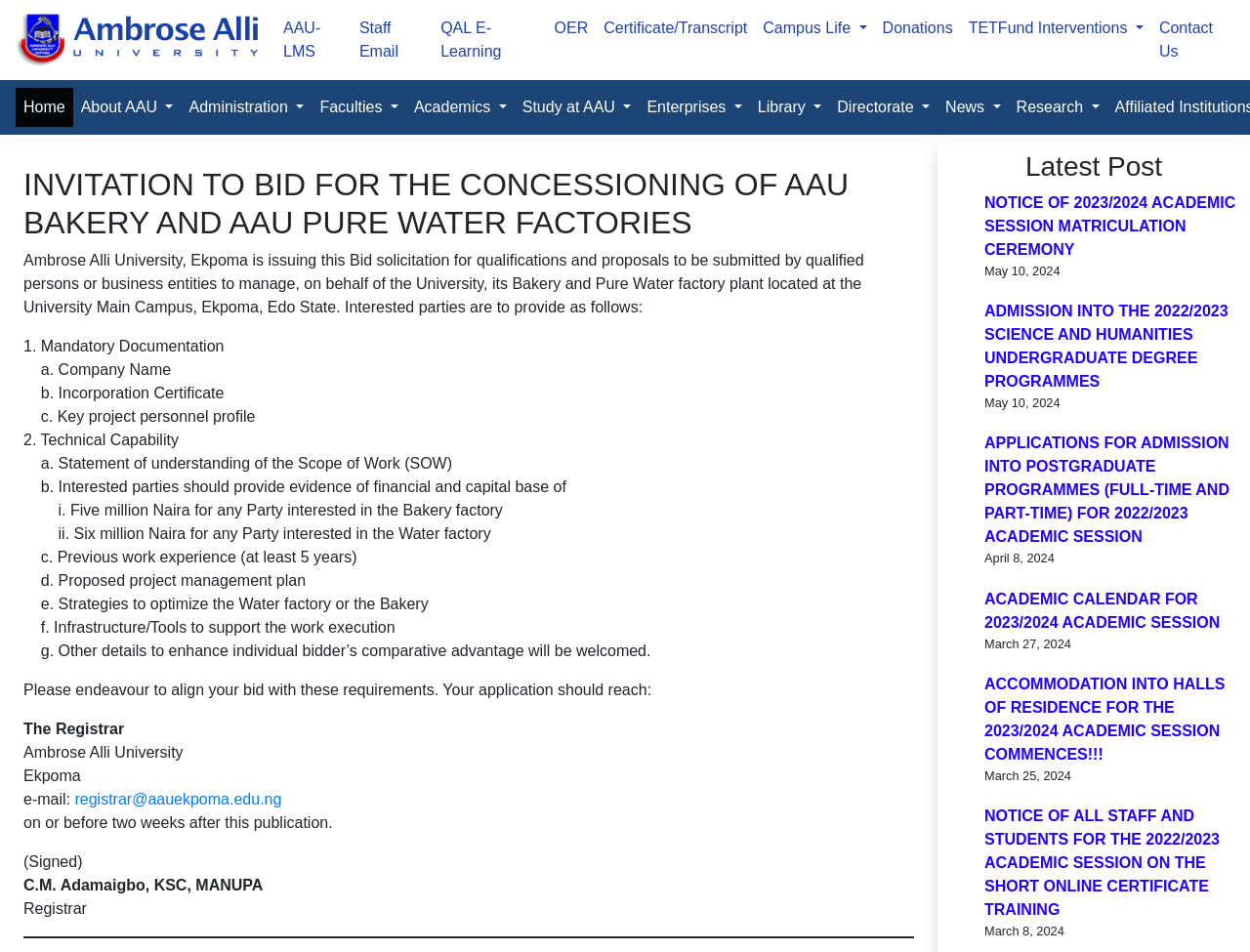Provide a thorough summary of the webpage.

The webpage is the official website of Ambrose Alli University Ekpoma. At the top, there is a navigation menu with several links, including "AAU-LMS", "Staff Email", "QAL E-Learning", "OER", "Certificate/Transcript", "Campus Life", "Donations", "TETFund Interventions", and "Contact Us". Below the navigation menu, there is a heading that reads "INVITATION TO BID FOR THE CONCESSIONING OF AAU BAKERY AND AAU PURE WATER FACTORIES".

The main content of the webpage is a detailed invitation to bid for the concessioning of the university's bakery and pure water factories. The invitation includes a description of the bid solicitation, mandatory documentation, technical capability, and other requirements. The text is divided into sections with headings, and there are several paragraphs of text that provide detailed information about the bid process.

To the right of the main content, there is a section titled "Latest Post" that lists several news articles or announcements, including "NOTICE OF 2023/2024 ACADEMIC SESSION MATRICULATION CEREMONY", "ADMISSION INTO THE 2022/2023 SCIENCE AND HUMANITIES UNDERGRADUATE DEGREE PROGRAMMES", and "ACADEMIC CALENDAR FOR 2023/2024 ACADEMIC SESSION". Each article has a link to read more and a date stamp indicating when it was posted.

At the very bottom of the webpage, there is a horizontal separator line that separates the main content from the footer section.